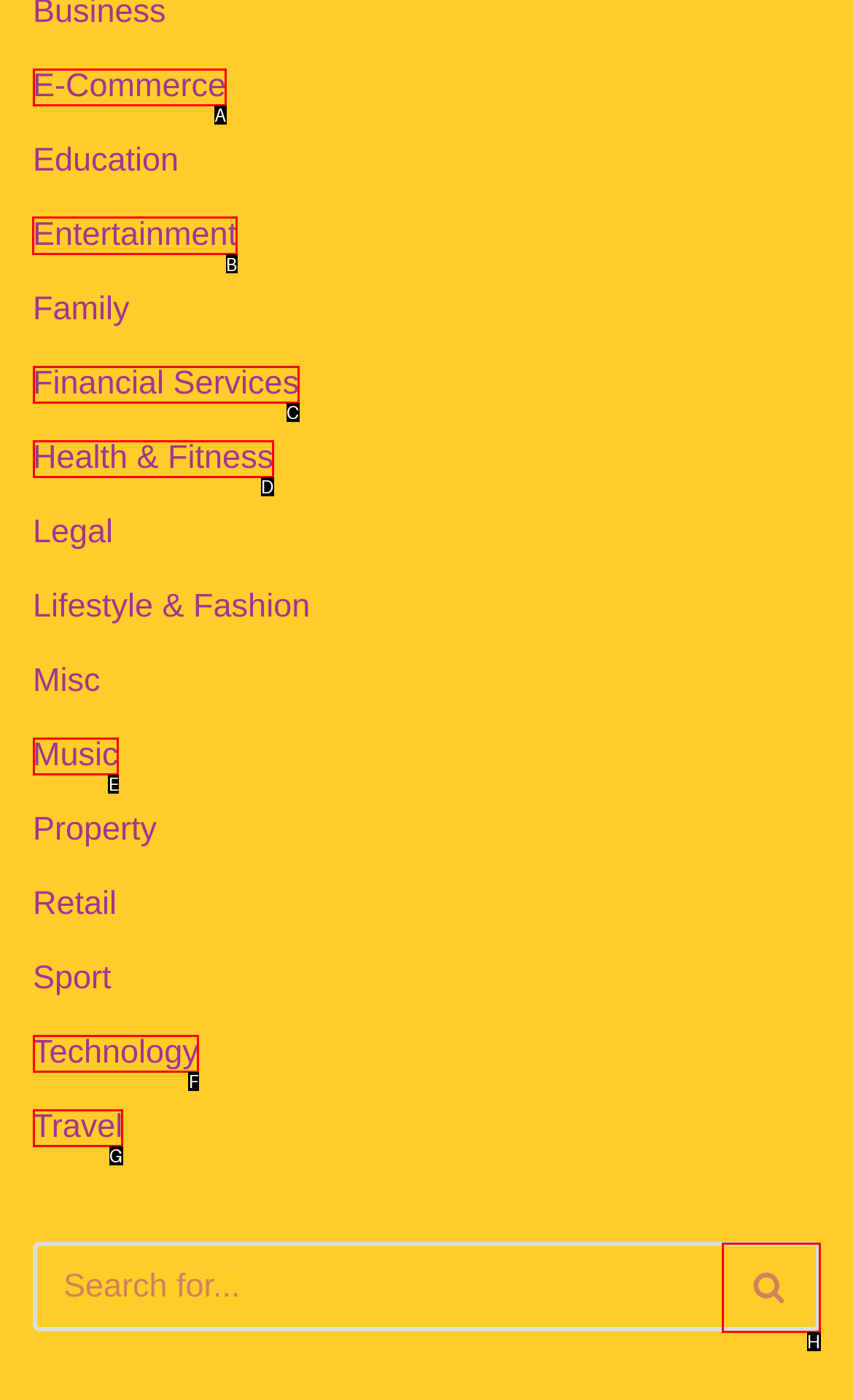To complete the task: Go to Entertainment, which option should I click? Answer with the appropriate letter from the provided choices.

B